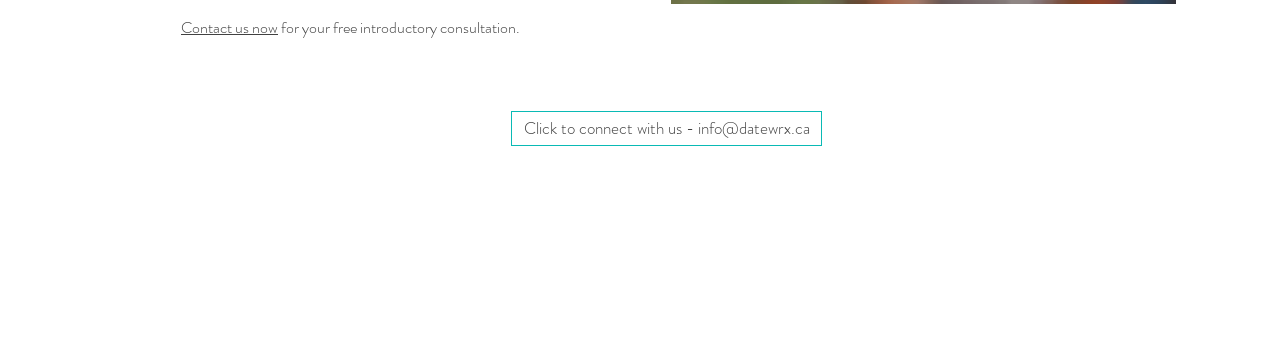What is the call-to-action on the top?
Provide an in-depth answer to the question, covering all aspects.

The top section of the webpage has a link with the text 'Contact us now', which suggests that the website is encouraging visitors to take some action, likely to initiate a consultation or inquiry.